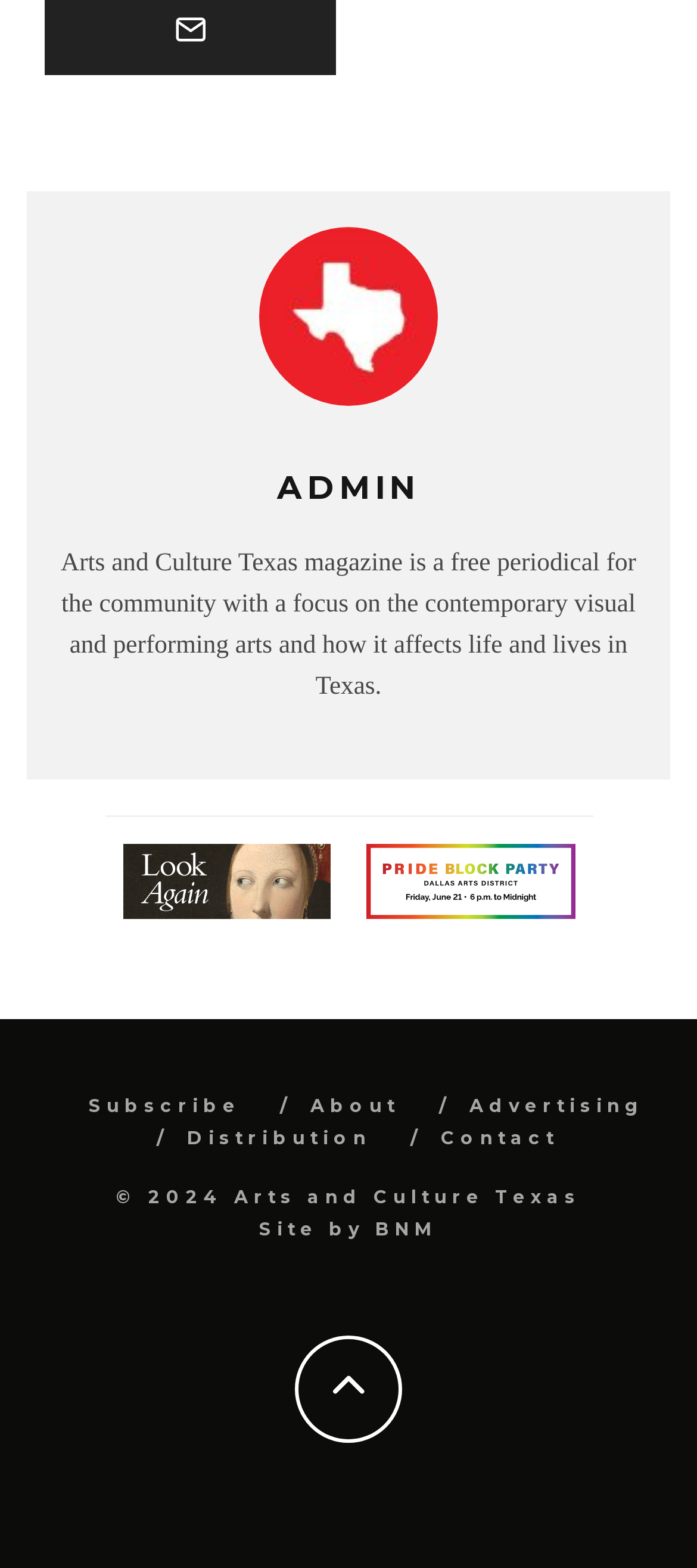What is the copyright year?
Could you answer the question with a detailed and thorough explanation?

The StaticText element with the text '© 2024 Arts and Culture Texas' indicates that the copyright year is 2024.